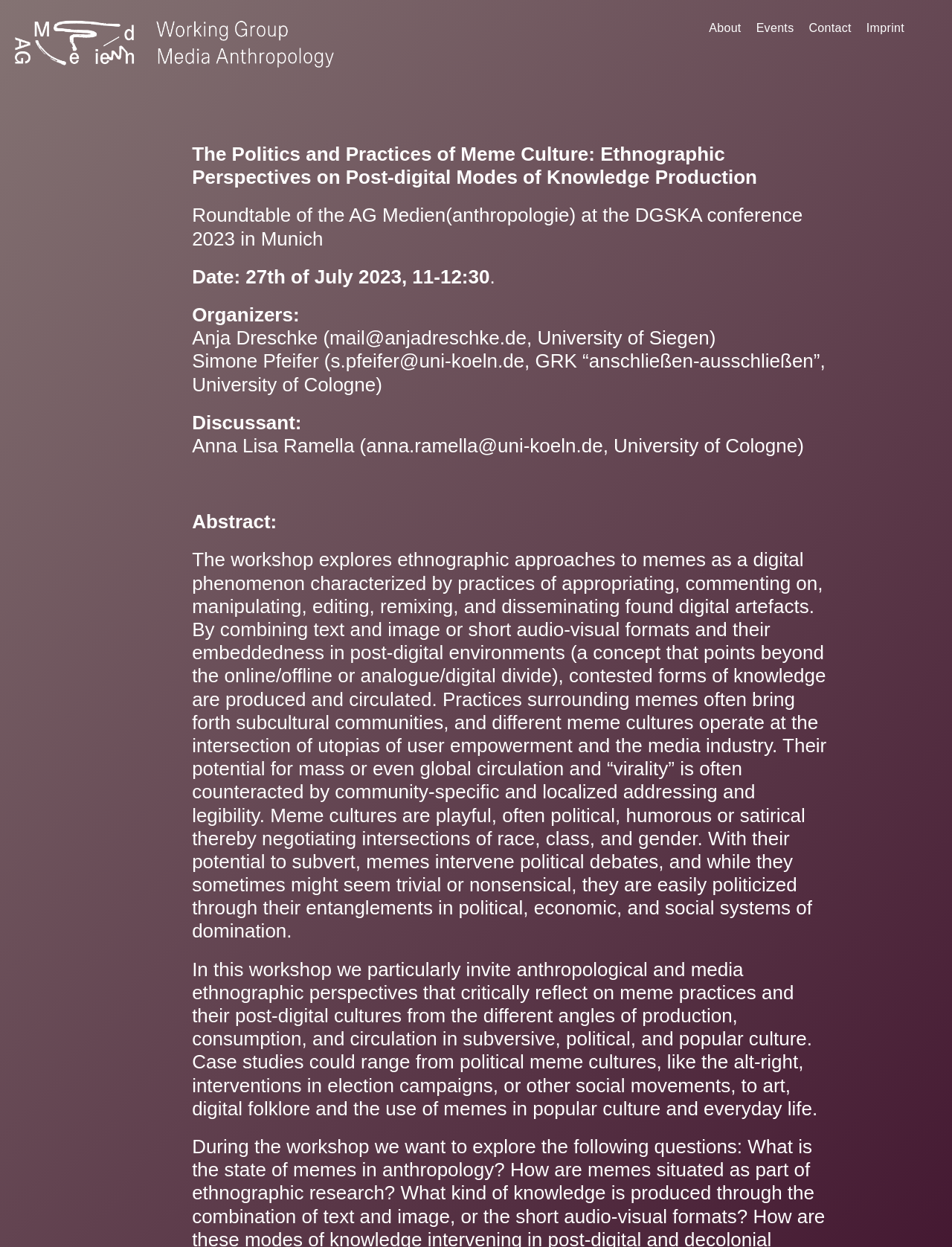Who is the discussant of the workshop?
Look at the screenshot and respond with a single word or phrase.

Anna Lisa Ramella